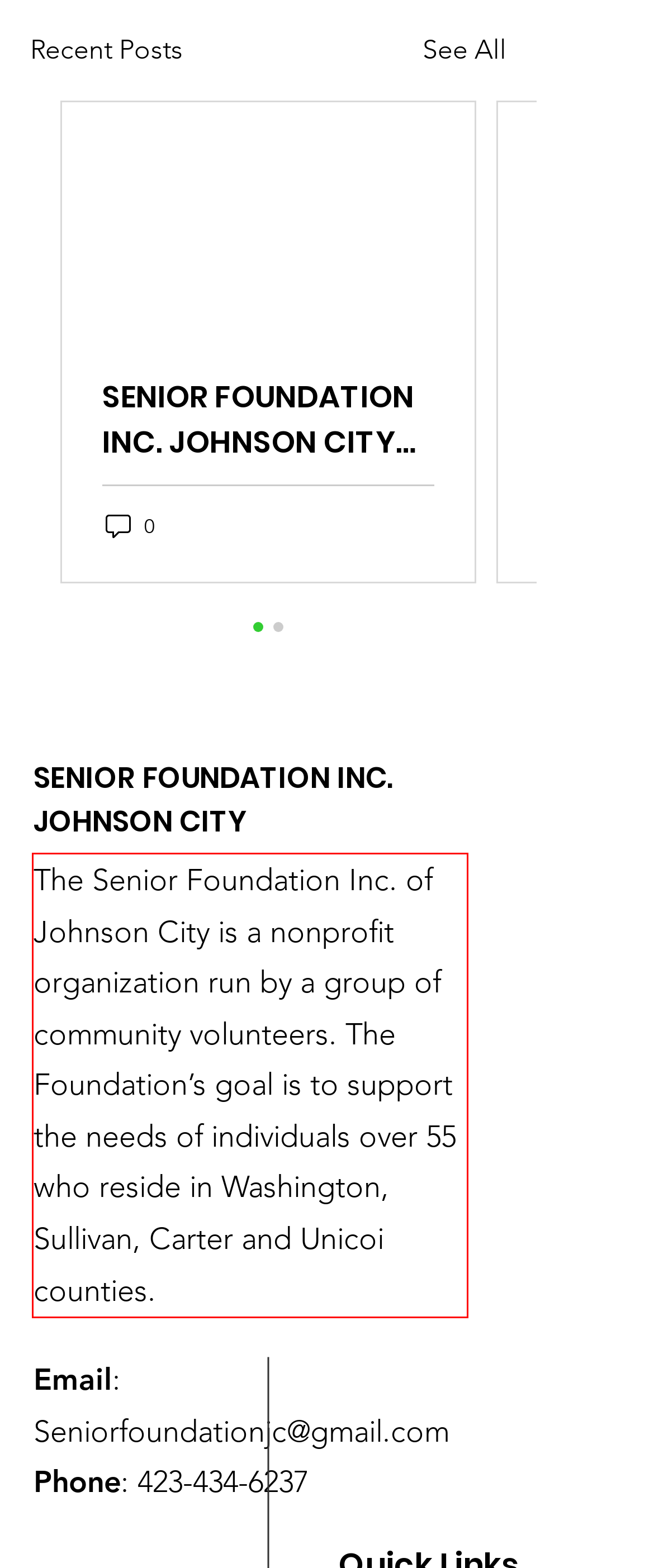Locate the red bounding box in the provided webpage screenshot and use OCR to determine the text content inside it.

The Senior Foundation Inc. of Johnson City is a nonprofit organization run by a group of community volunteers. The Foundation’s goal is to support the needs of individuals over 55 who reside in Washington, Sullivan, Carter and Unicoi counties.